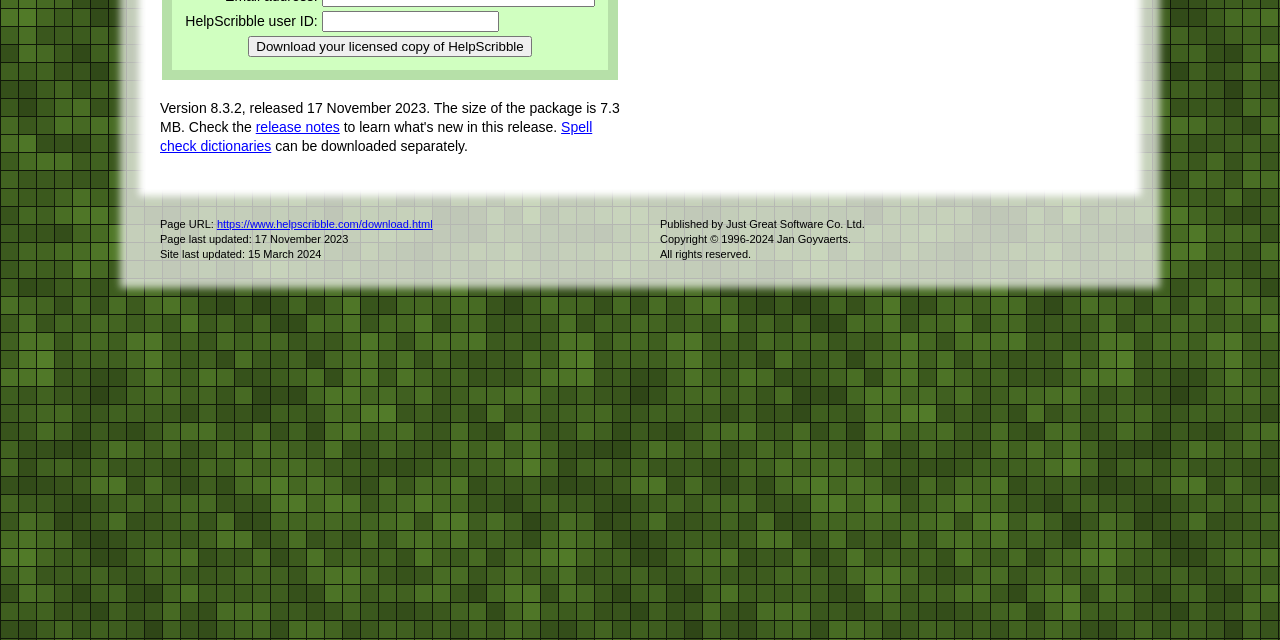Locate and provide the bounding box coordinates for the HTML element that matches this description: "https://www.helpscribble.com/download.html".

[0.169, 0.341, 0.338, 0.359]